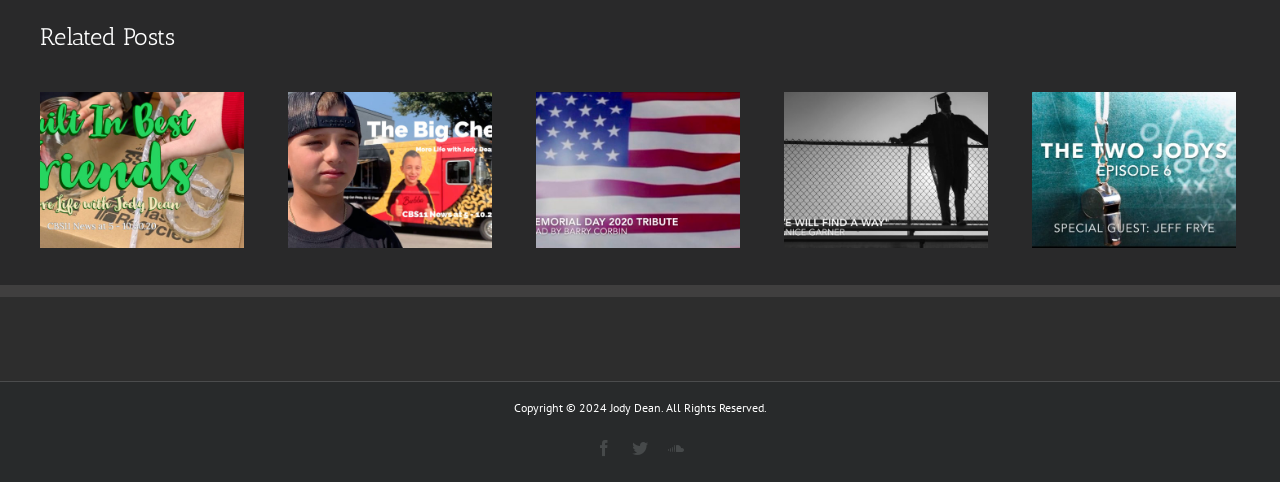How many social media links are there?
Using the image provided, answer with just one word or phrase.

3